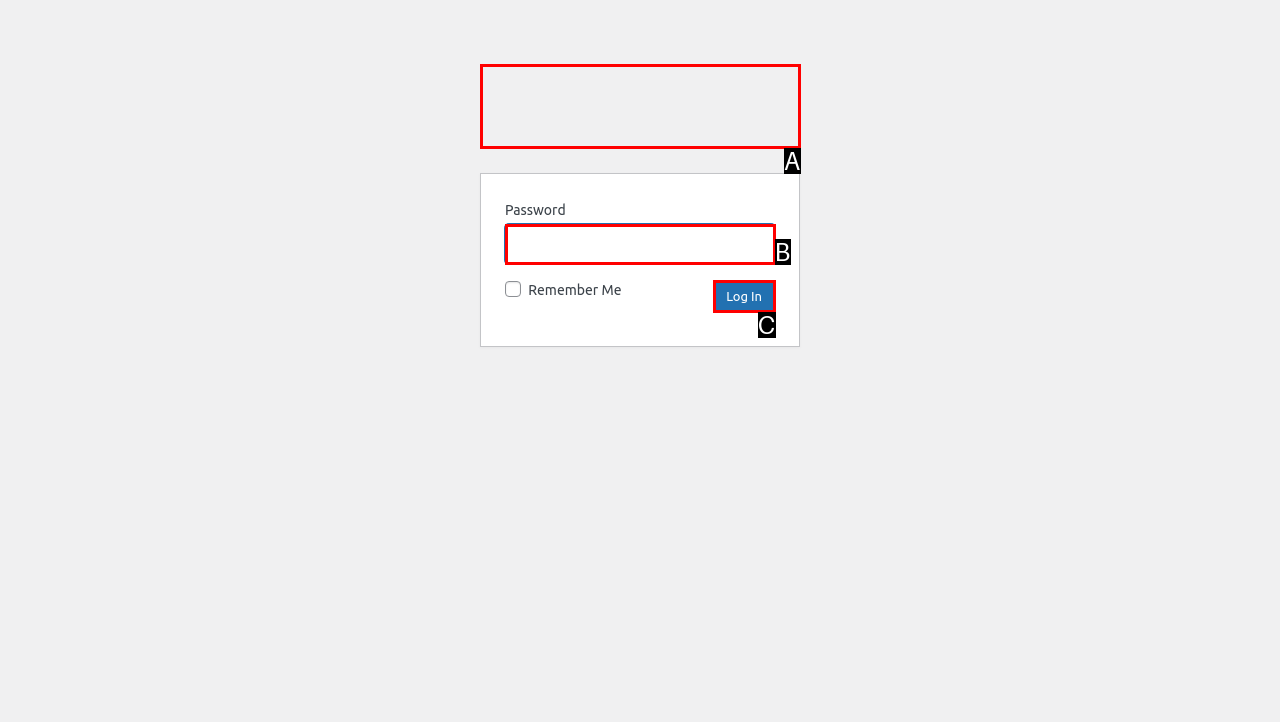Find the HTML element that corresponds to the description: Innocence Project. Indicate your selection by the letter of the appropriate option.

A